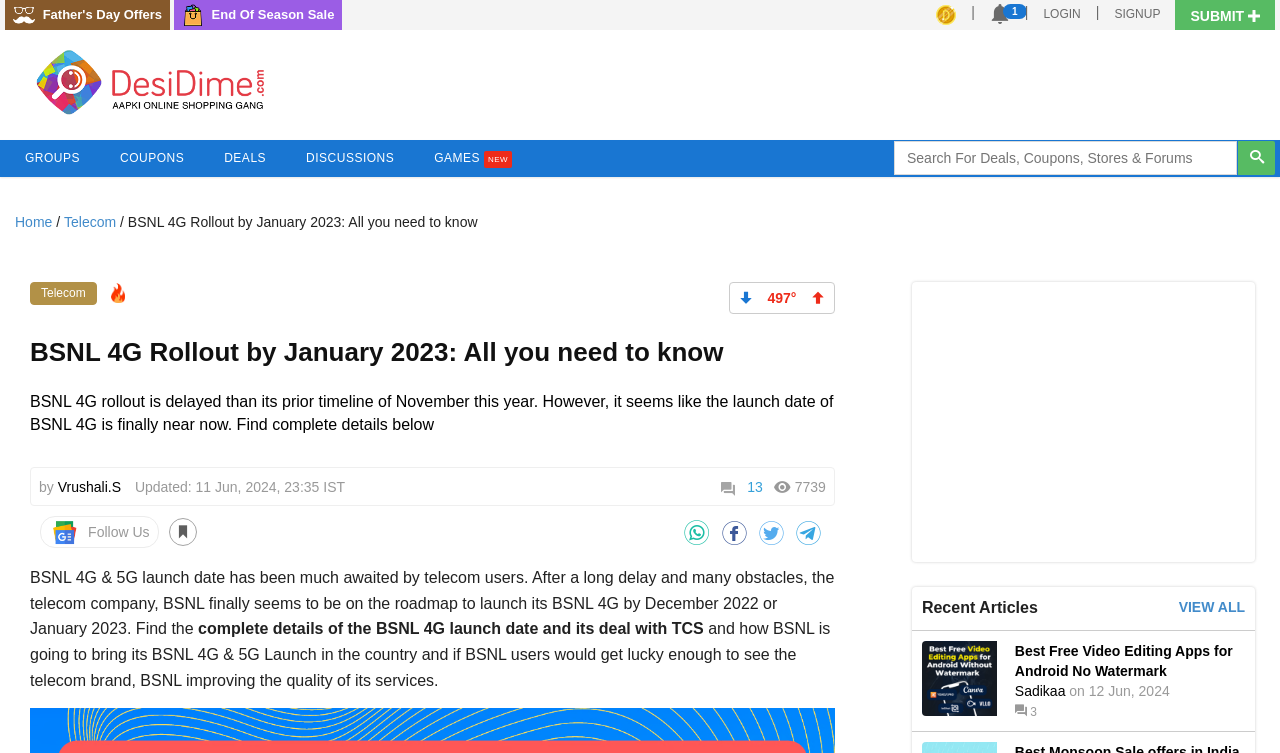Construct a comprehensive description capturing every detail on the webpage.

The webpage appears to be an article about BSNL 4G rollout, with a focus on its delayed launch and expected timeline. At the top of the page, there are several links and images, including a search bar and a login/signup section. Below this, there is a navigation menu with links to different sections of the website, such as "GROUPS", "COUPONS", "DEALS", and "DISCUSSIONS".

The main article is divided into several sections, with headings and paragraphs of text. The first section has a heading that reads "BSNL 4G Rollout by January 2023: All you need to know" and provides an overview of the delayed launch of BSNL 4G. The text explains that the launch date has been pushed back from November to January 2023.

Below this, there is a section with a heading that reads "BSNL 4G rollout is delayed than its prior timeline of November this year. However, it seems like the launch date of BSNL 4G is finally near now. Find complete details below". This section provides more information about the delay and the expected launch date.

The article continues with several paragraphs of text, discussing the details of the BSNL 4G launch and its implications. There are also several links and images scattered throughout the article, including a link to "Google news" and several social media icons.

At the bottom of the page, there is a section titled "Recent Articles" with links to other articles on the website. These articles appear to be related to technology and online shopping.